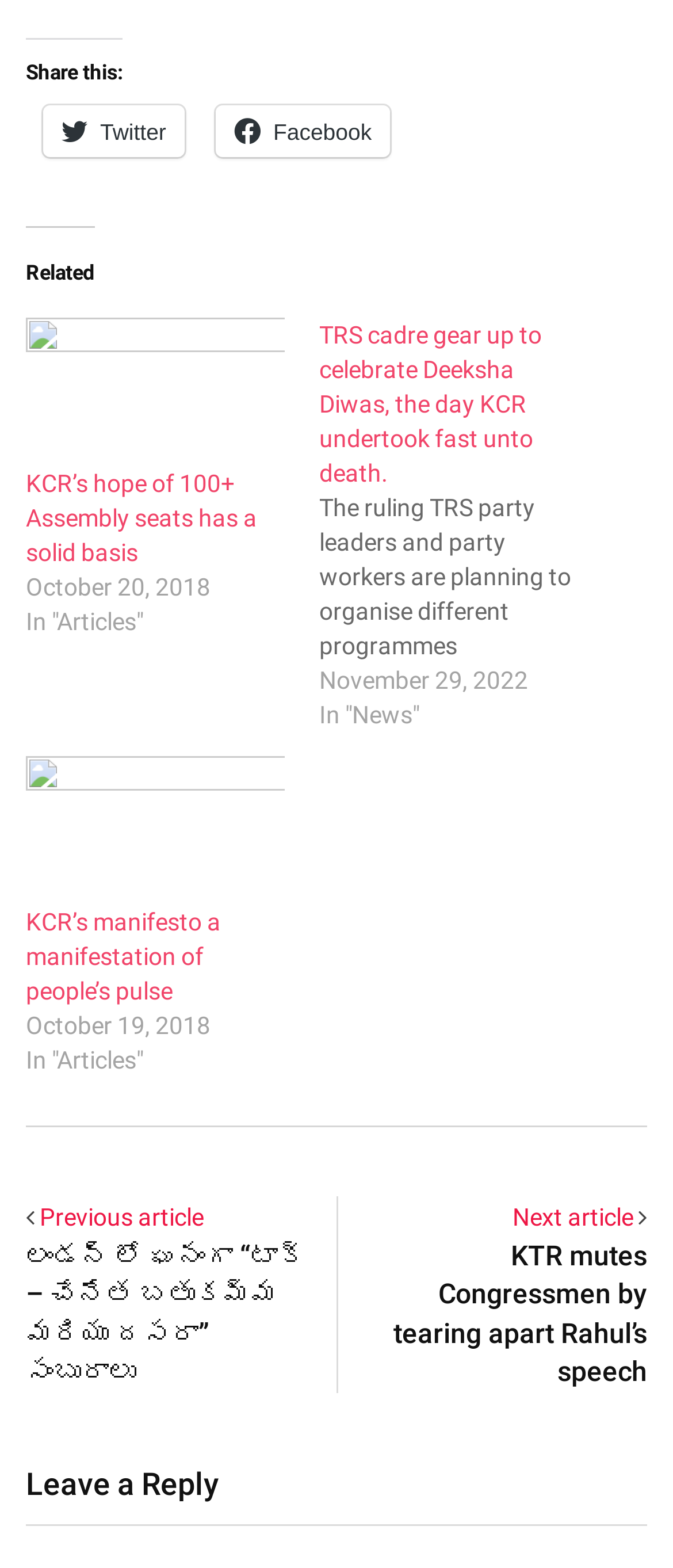Locate the bounding box coordinates of the area where you should click to accomplish the instruction: "Leave a reply".

[0.038, 0.932, 0.962, 0.973]